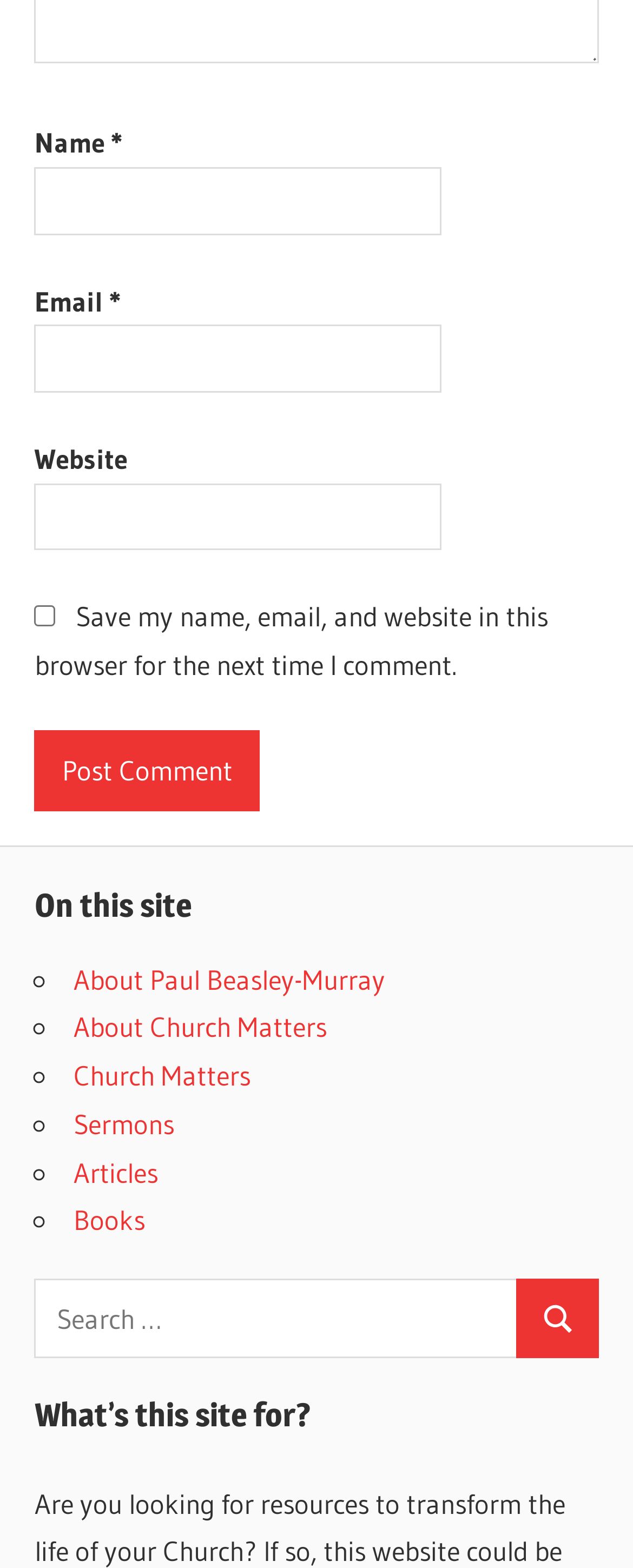Find the bounding box coordinates for the element described here: "parent_node: Email * aria-describedby="email-notes" name="email"".

[0.054, 0.207, 0.696, 0.251]